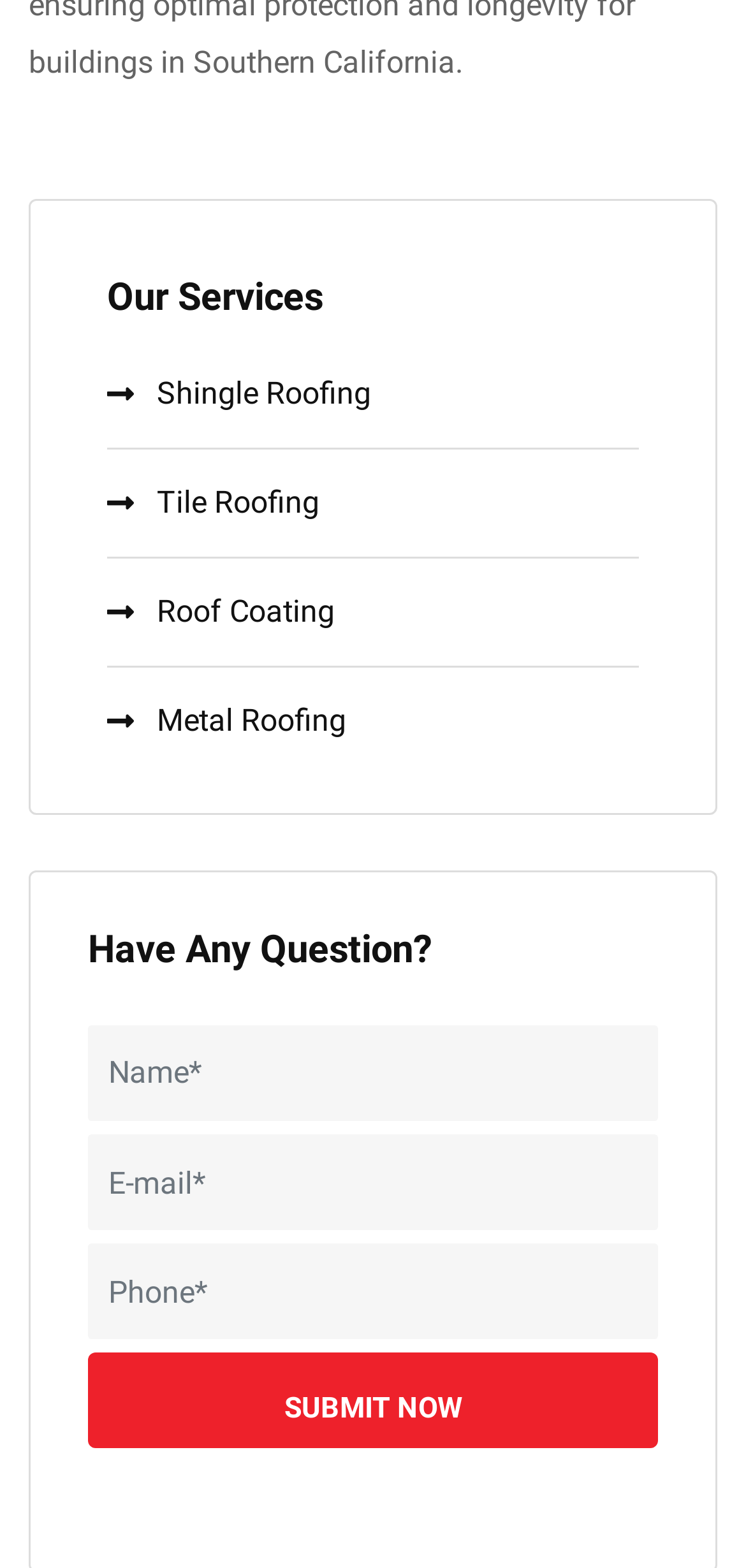Determine the bounding box coordinates of the section to be clicked to follow the instruction: "Enter your E-mail". The coordinates should be given as four float numbers between 0 and 1, formatted as [left, top, right, bottom].

[0.118, 0.724, 0.882, 0.785]